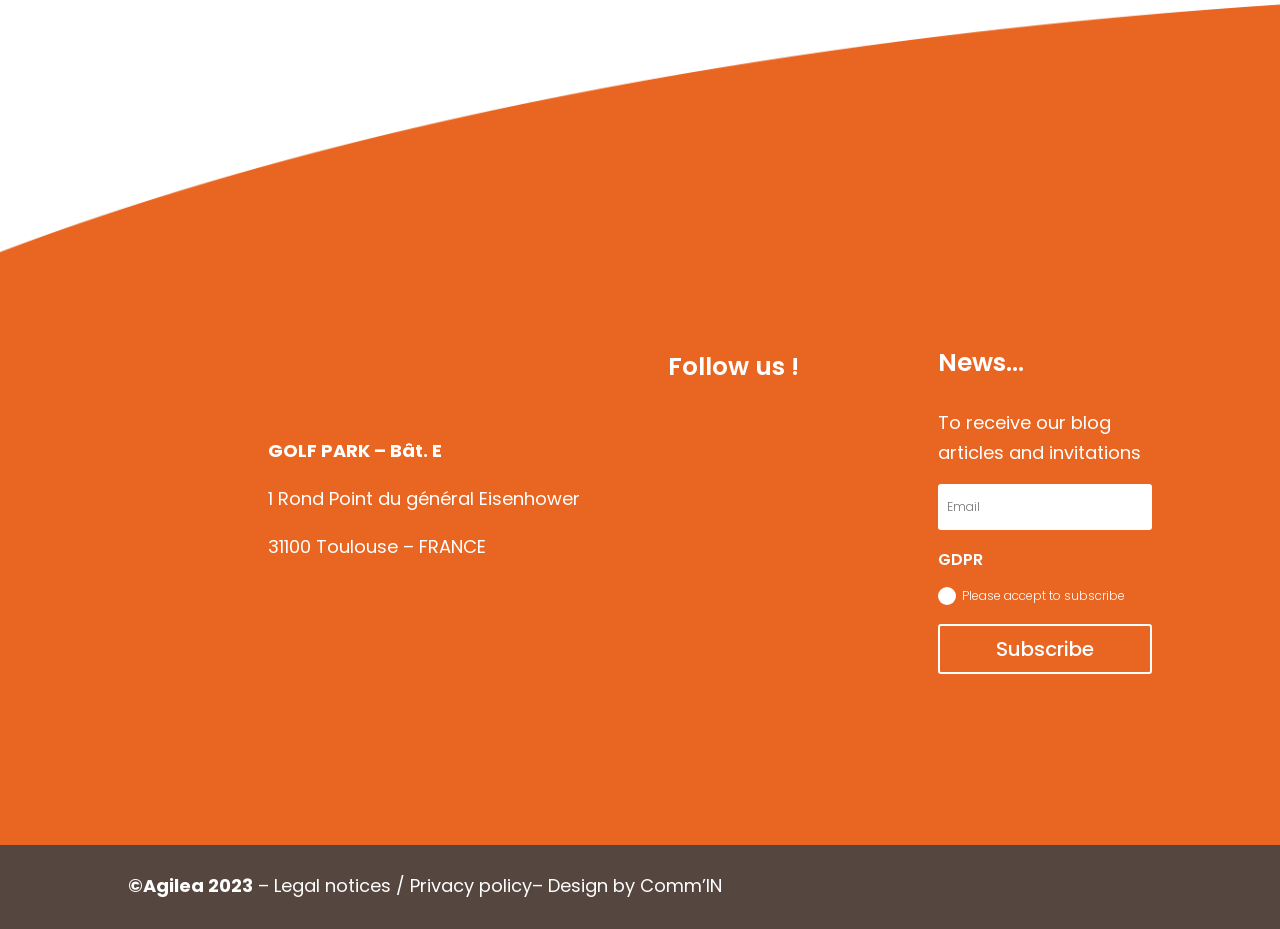From the given element description: "Clara", find the bounding box for the UI element. Provide the coordinates as four float numbers between 0 and 1, in the order [left, top, right, bottom].

None